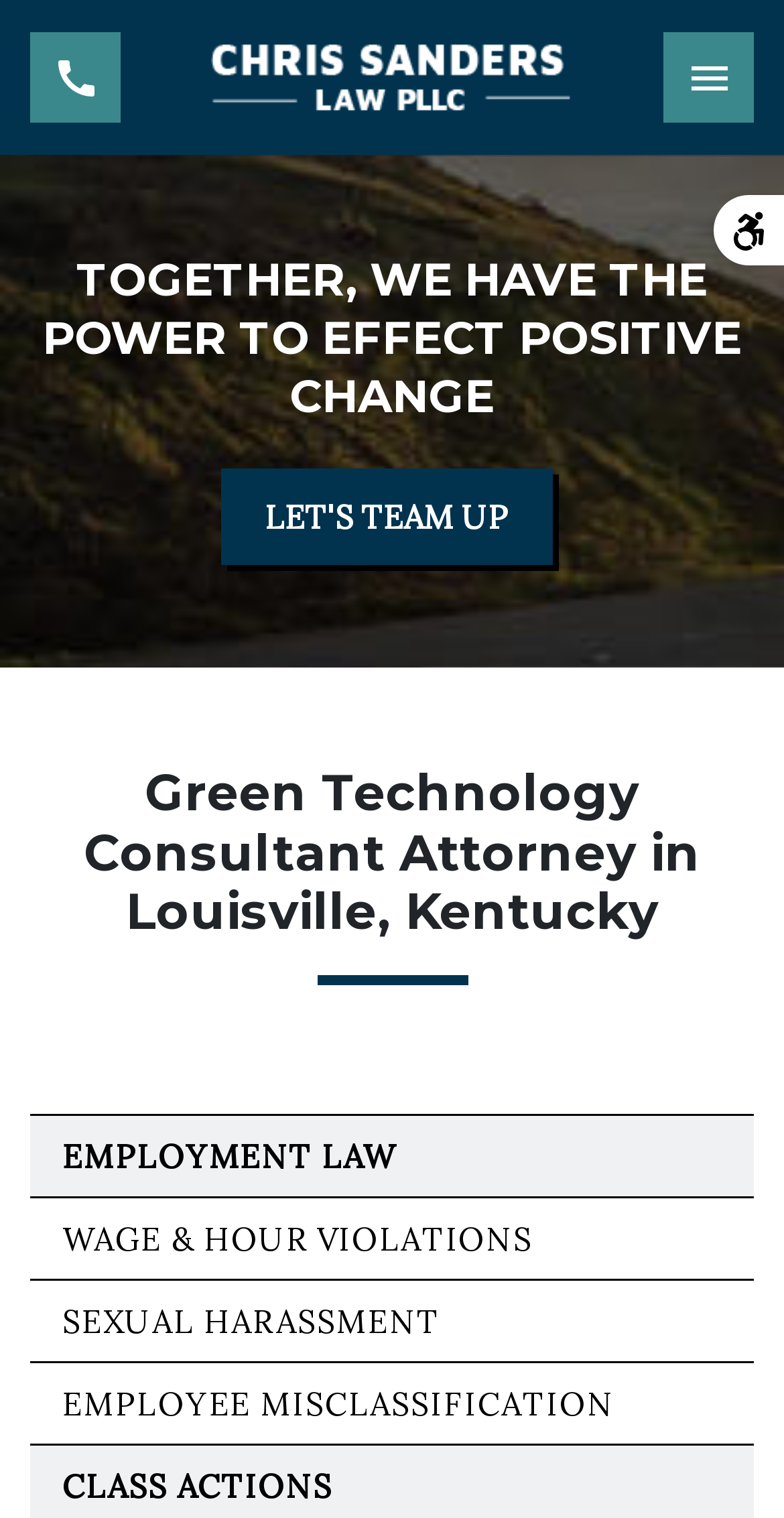Provide the bounding box coordinates for the UI element described in this sentence: "How to Contribute". The coordinates should be four float values between 0 and 1, i.e., [left, top, right, bottom].

None